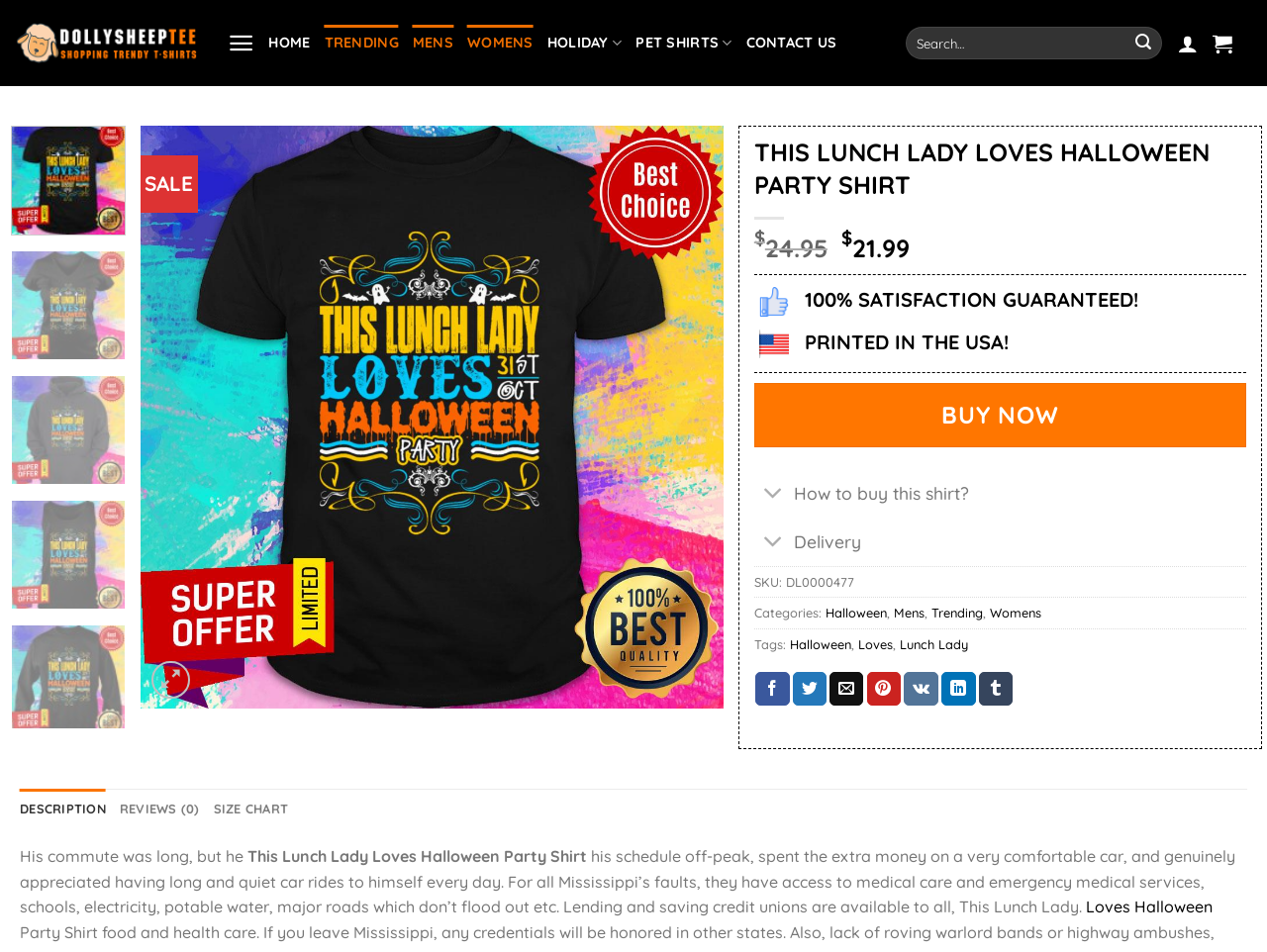Provide your answer to the question using just one word or phrase: How many reviews are there for the shirt?

0